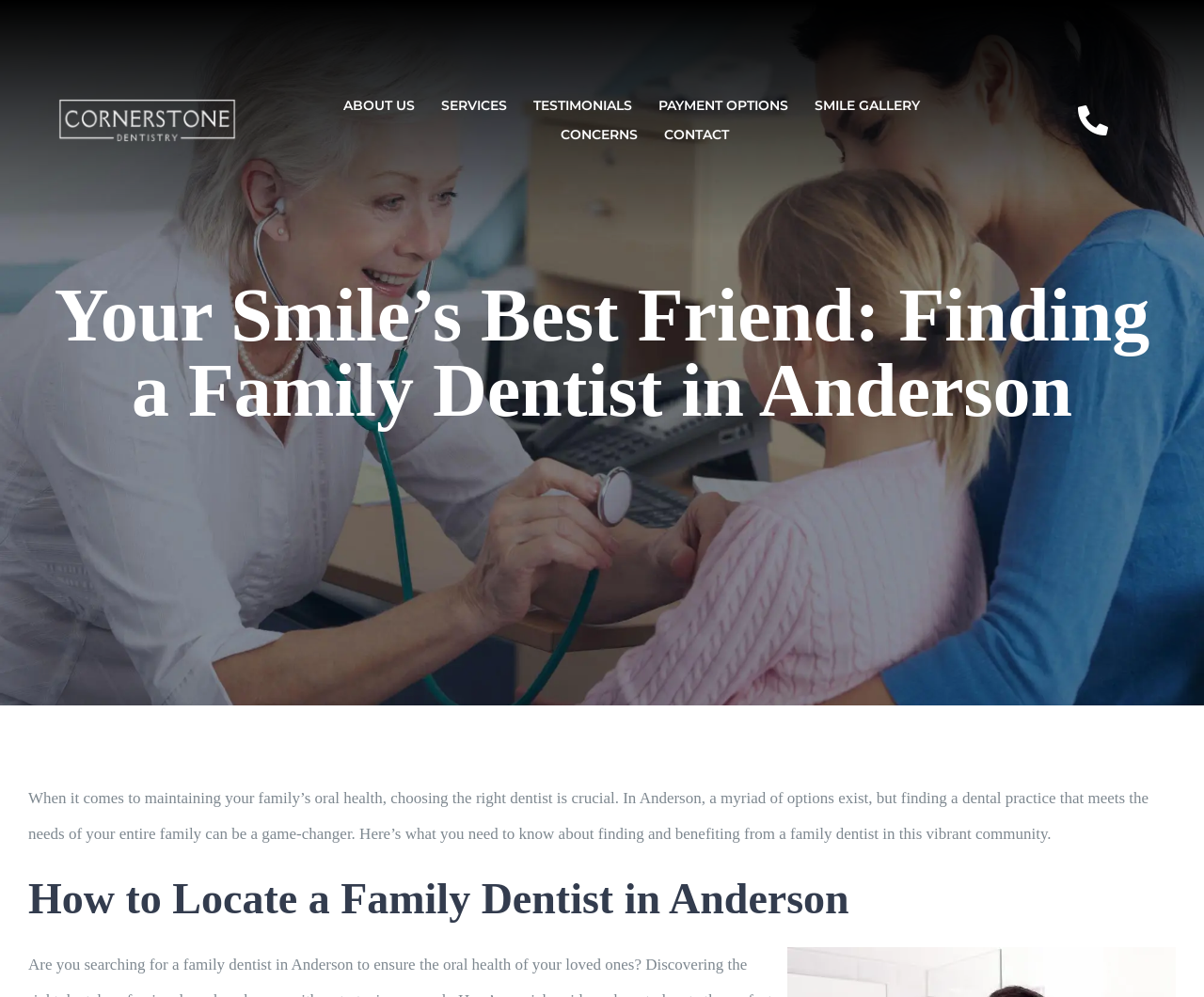Please determine the bounding box coordinates for the UI element described here. Use the format (top-left x, top-left y, bottom-right x, bottom-right y) with values bounded between 0 and 1: aria-label="Link to tel:8642229001"

[0.895, 0.106, 0.92, 0.136]